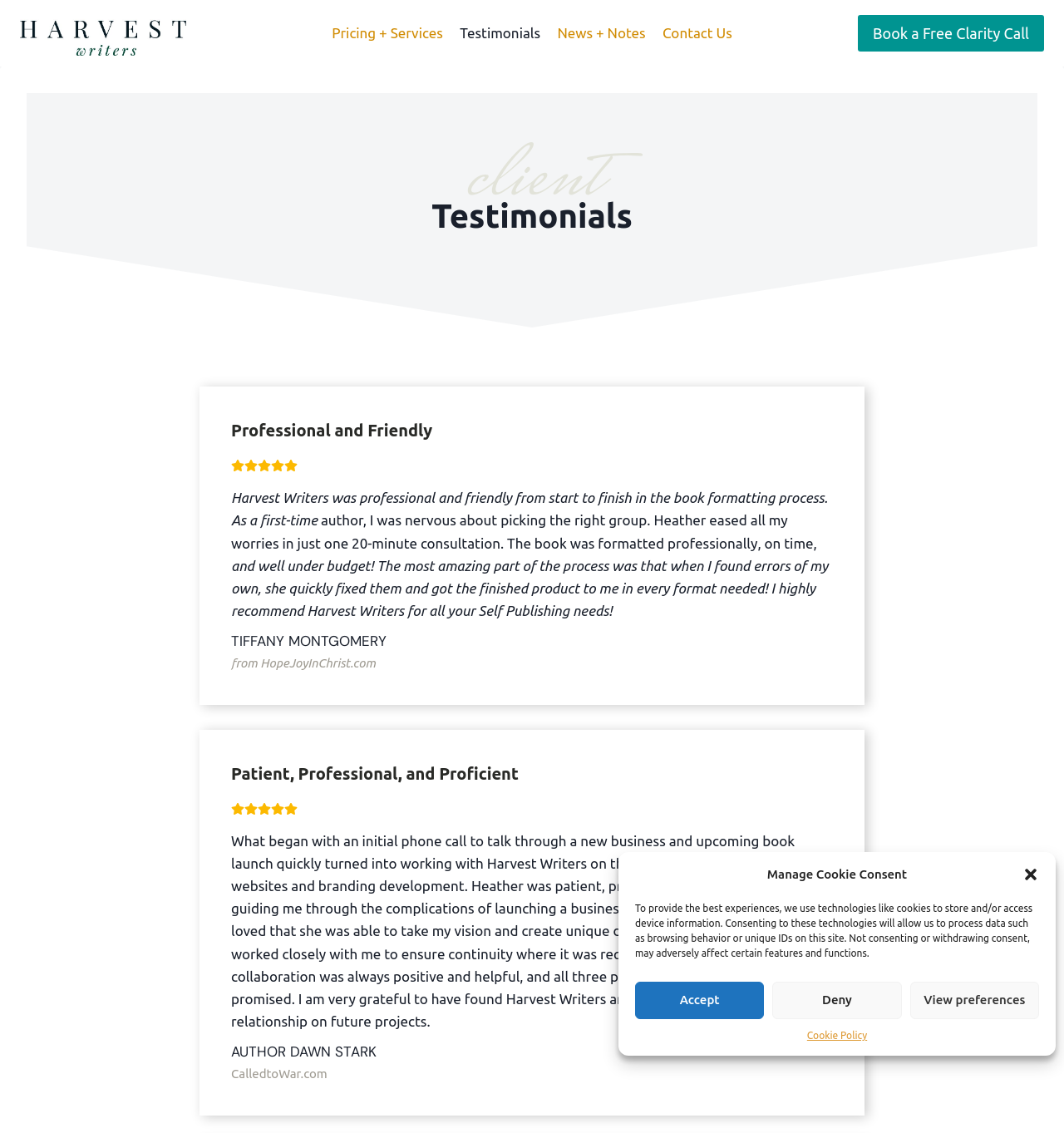Can you specify the bounding box coordinates of the area that needs to be clicked to fulfill the following instruction: "Visit the 'Pricing + Services' page"?

[0.304, 0.012, 0.424, 0.047]